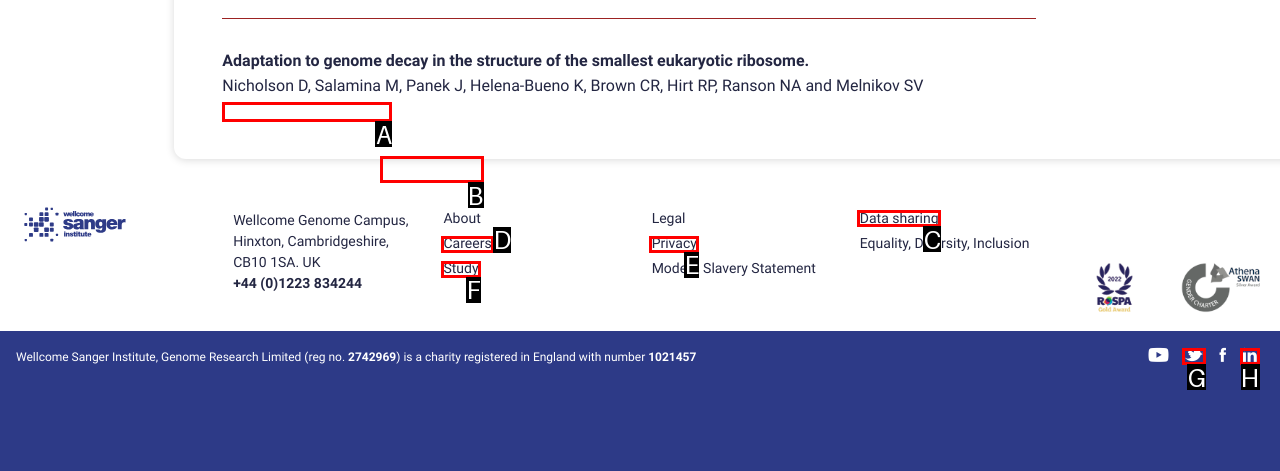Identify the correct UI element to click for the following task: Read the article on Nature Communications Choose the option's letter based on the given choices.

A